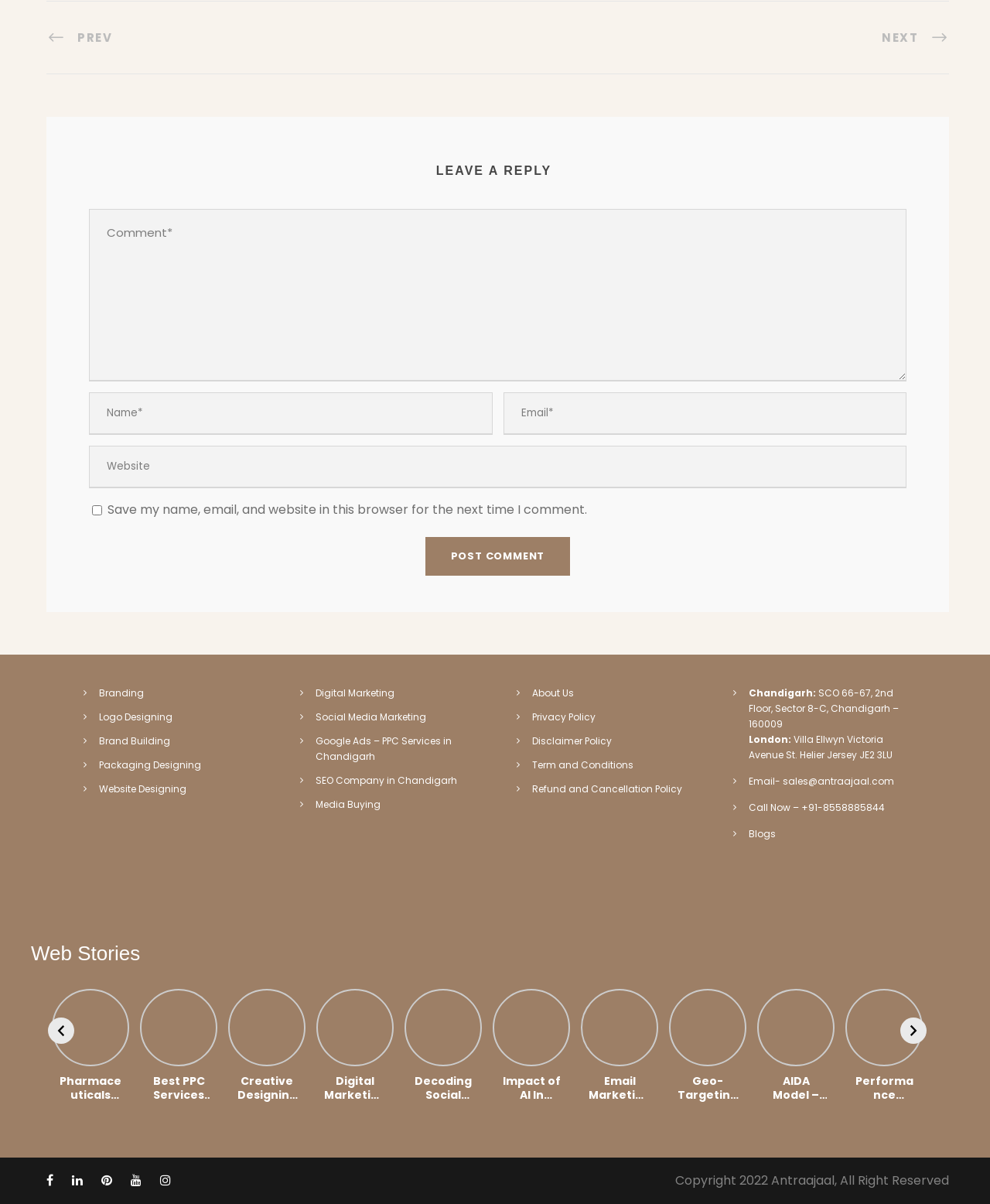Can you pinpoint the bounding box coordinates for the clickable element required for this instruction: "Click the 'Branding' link"? The coordinates should be four float numbers between 0 and 1, i.e., [left, top, right, bottom].

[0.1, 0.57, 0.145, 0.581]